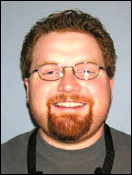Explain all the elements you observe in the image.

This image features a smiling man with a distinctive red beard. He is wearing glasses and a gray shirt, which suggests a casual appearance. His cheerful expression conveys a sense of friendliness and approachability. The background is simple and unobtrusive, allowing the focus to remain on him. This image likely represents someone significant within a context related to the "Republic of Rome," possibly highlighting an individual involved in a relevant event or community.